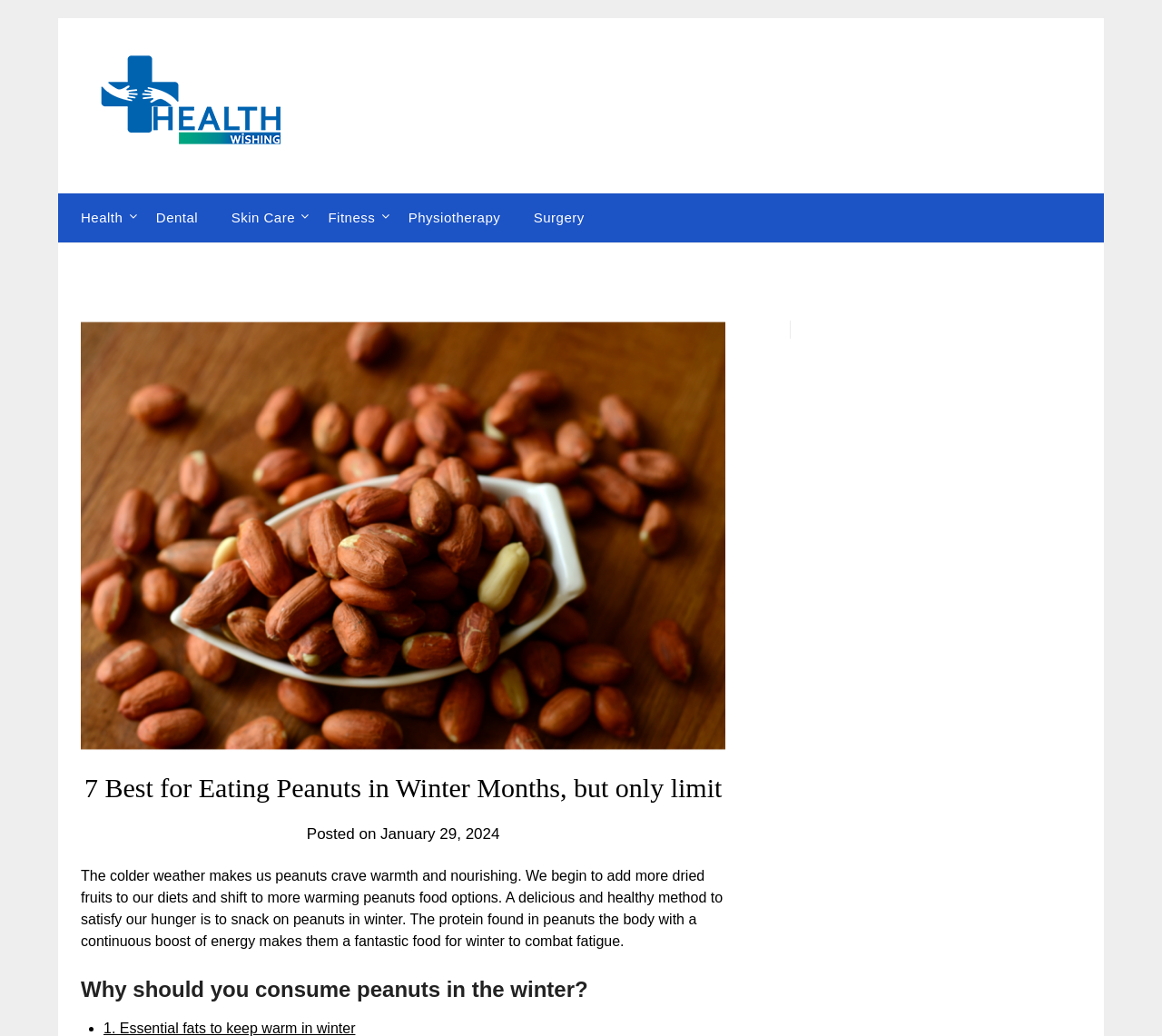Indicate the bounding box coordinates of the clickable region to achieve the following instruction: "view Peanuts image."

[0.07, 0.31, 0.624, 0.725]